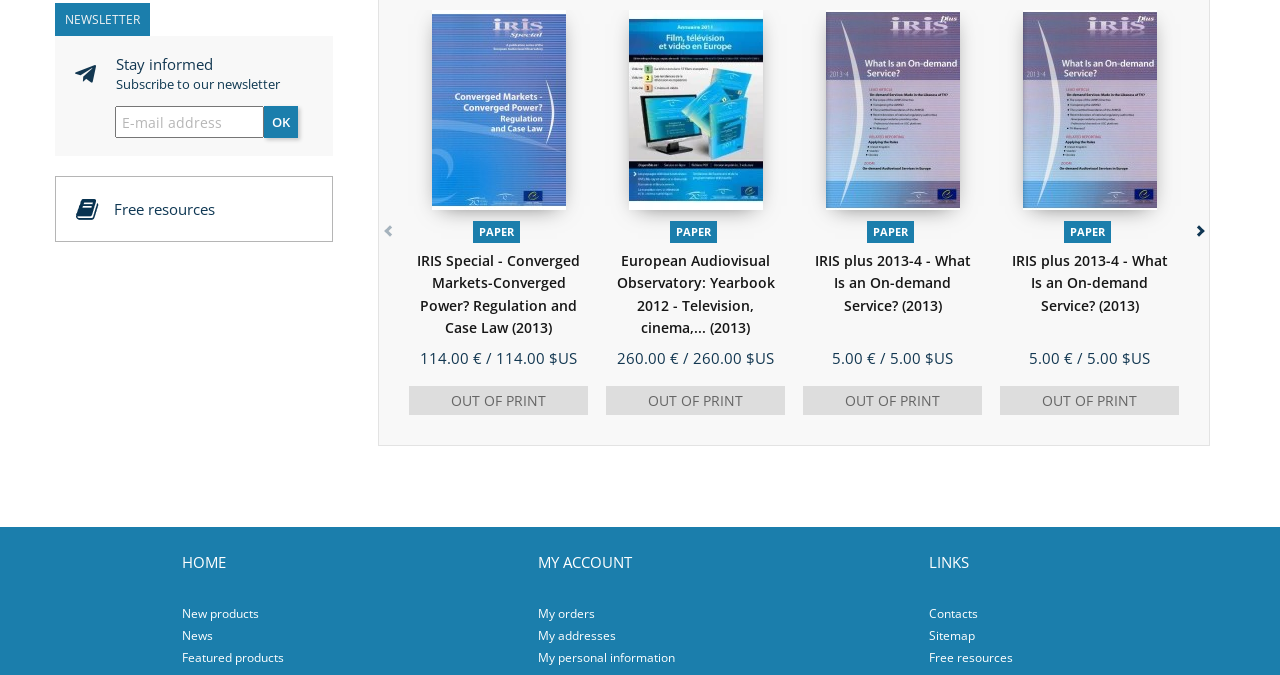Determine the bounding box coordinates for the element that should be clicked to follow this instruction: "Go to next slide". The coordinates should be given as four float numbers between 0 and 1, in the format [left, top, right, bottom].

[0.928, 0.015, 0.945, 0.659]